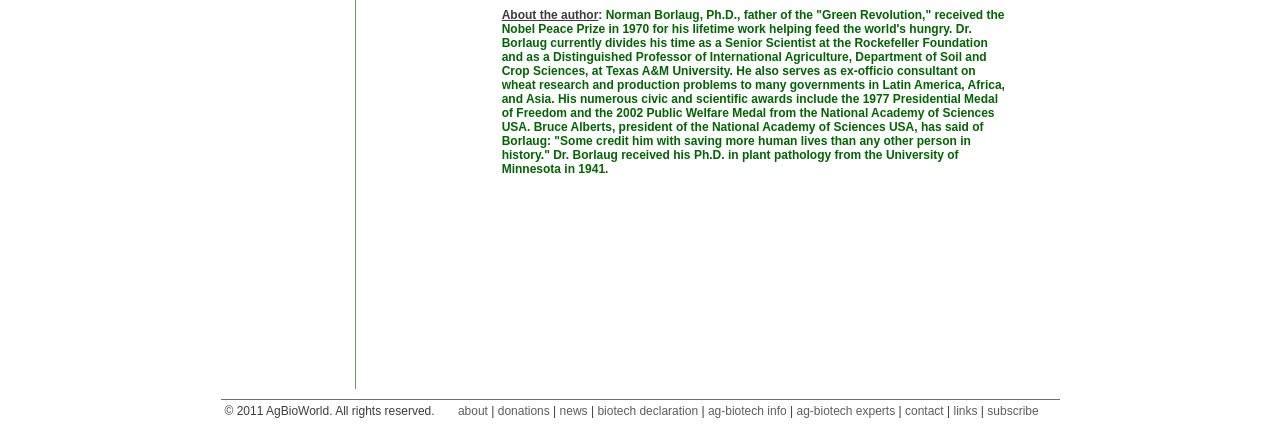Locate the bounding box of the UI element with the following description: "ag-biotech info".

[0.553, 0.902, 0.615, 0.934]